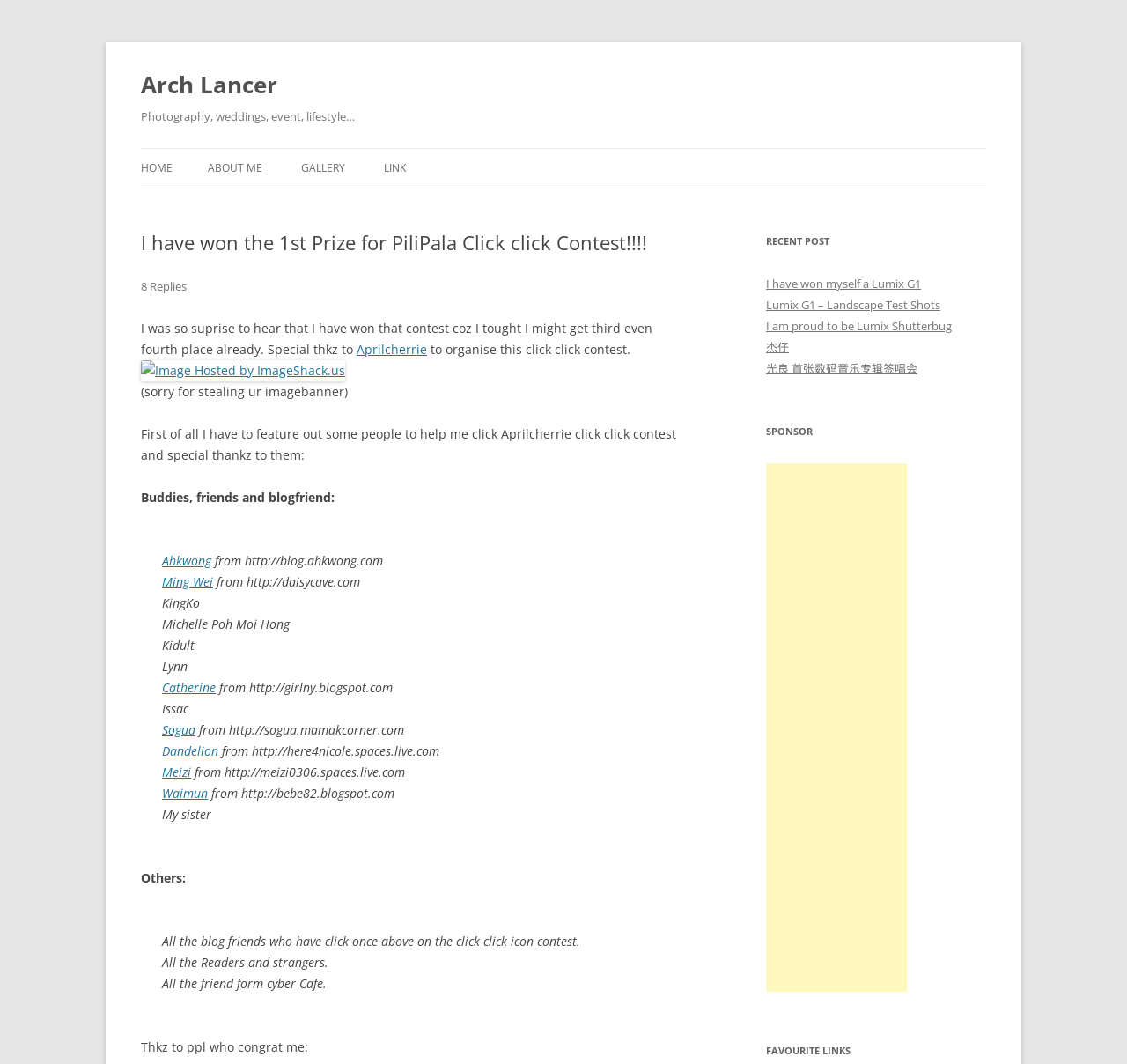Answer the question with a brief word or phrase:
How many links are there in the 'RECENT POST' section?

5